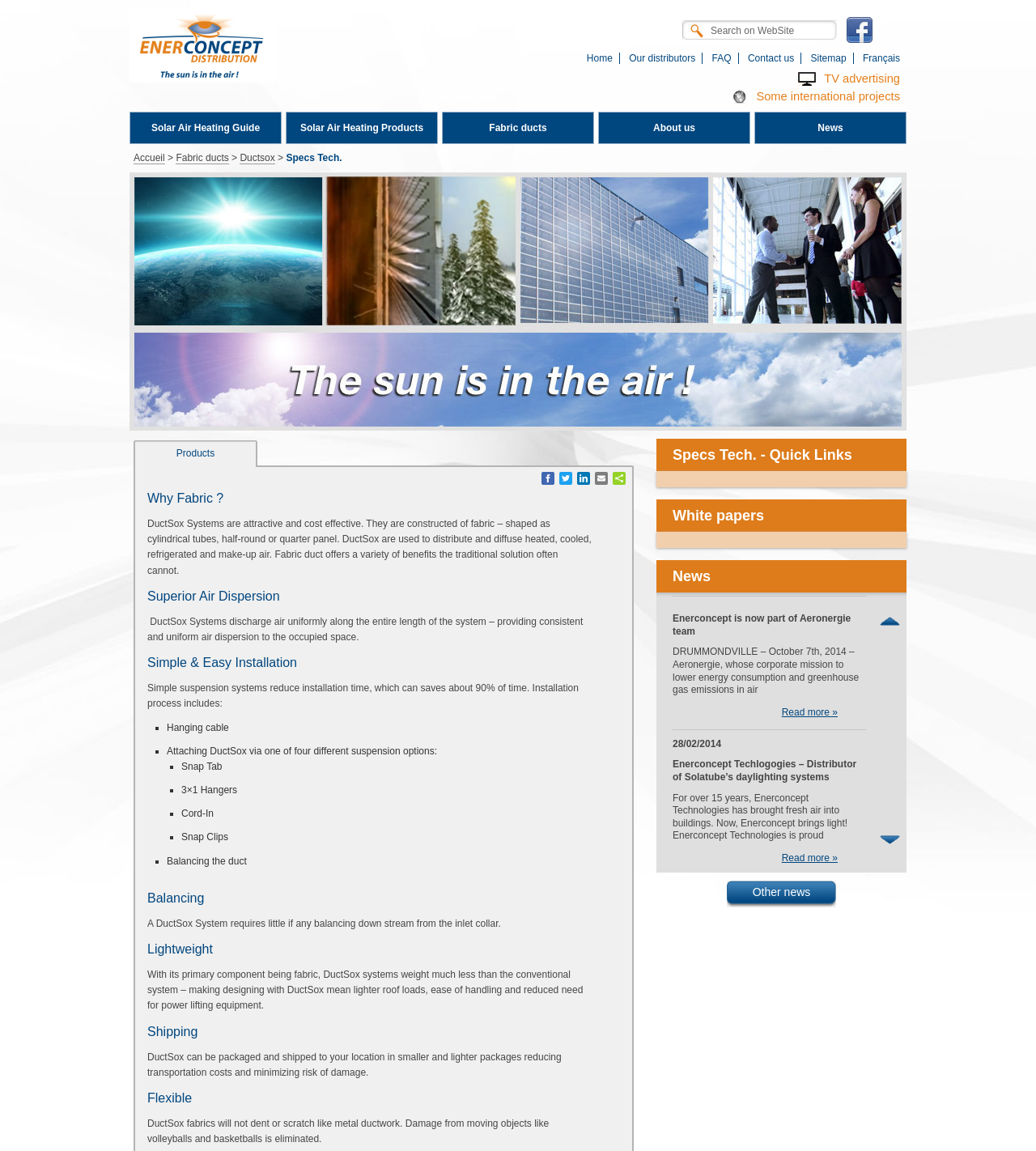What are the four different suspension options?
Look at the image and respond to the question as thoroughly as possible.

I found the four different suspension options by reading the list under the 'Simple & Easy Installation' heading, which lists 'Snap Tab', '3×1 Hangers', 'Cord-In', and 'Snap Clips' as the four options.